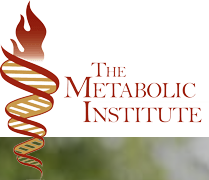What type of therapy is the institute particularly focused on?
Give a one-word or short phrase answer based on the image.

Bio-identical hormone replacement therapy